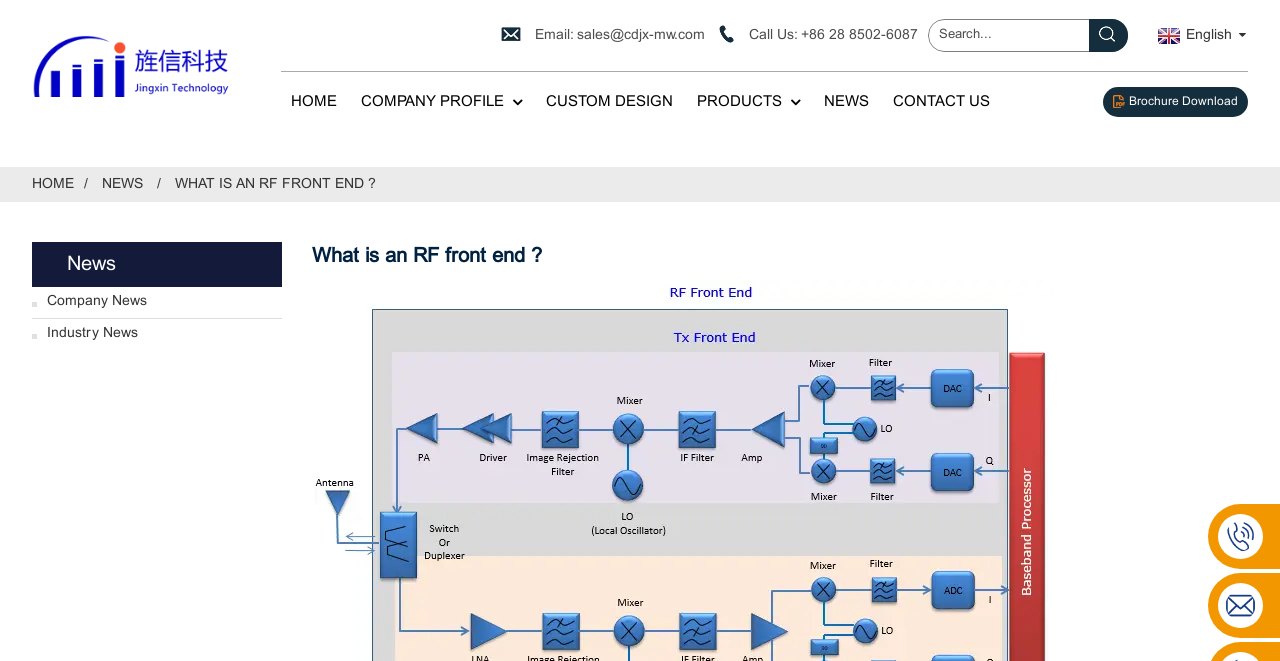What is the current page about?
Using the information presented in the image, please offer a detailed response to the question.

I found the topic of the current page by looking at the heading element with the text 'What is an RF front end?' located at the top of the page content.